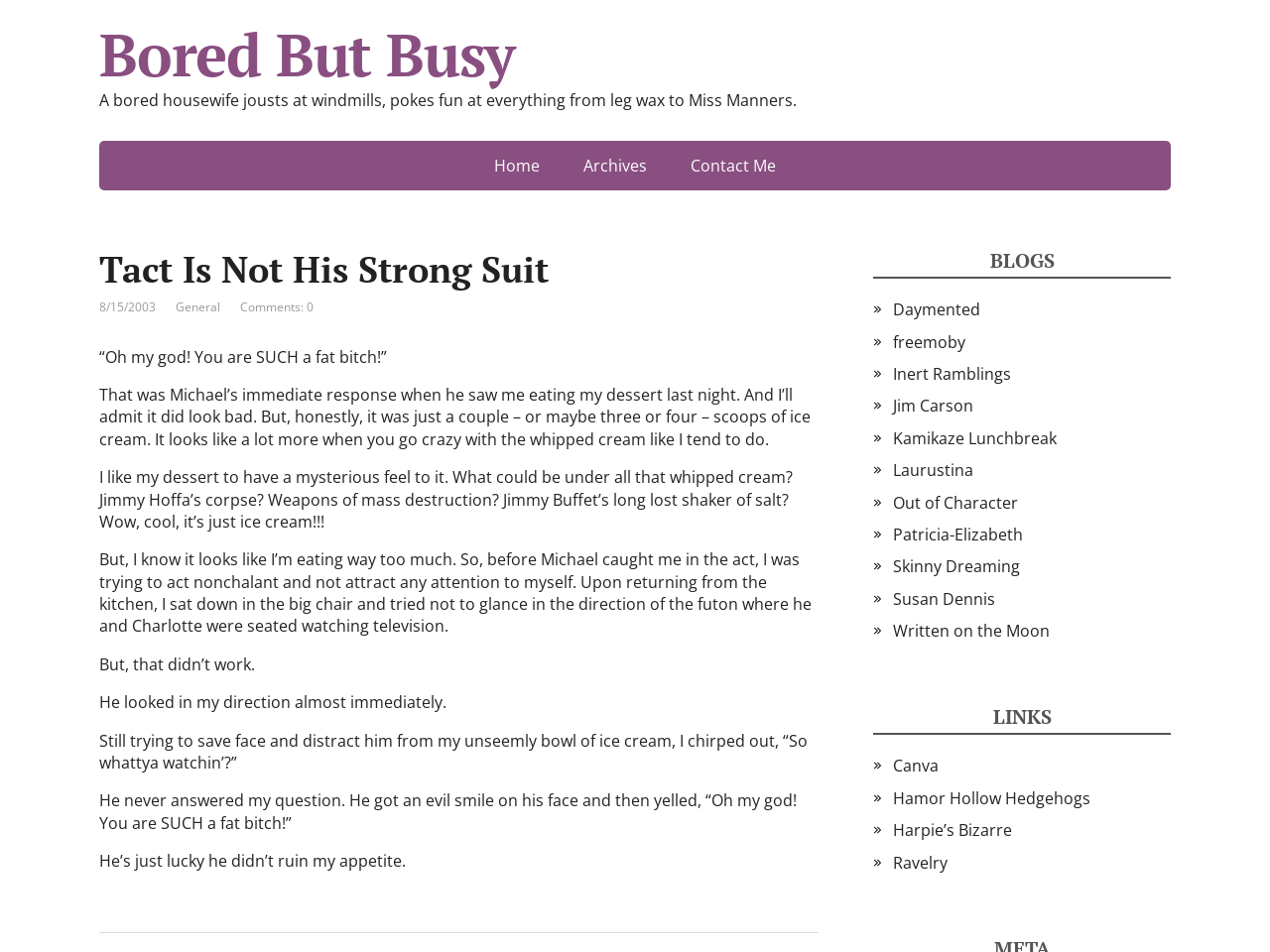Using the webpage screenshot, locate the HTML element that fits the following description and provide its bounding box: "Written on the Moon".

[0.703, 0.651, 0.827, 0.674]